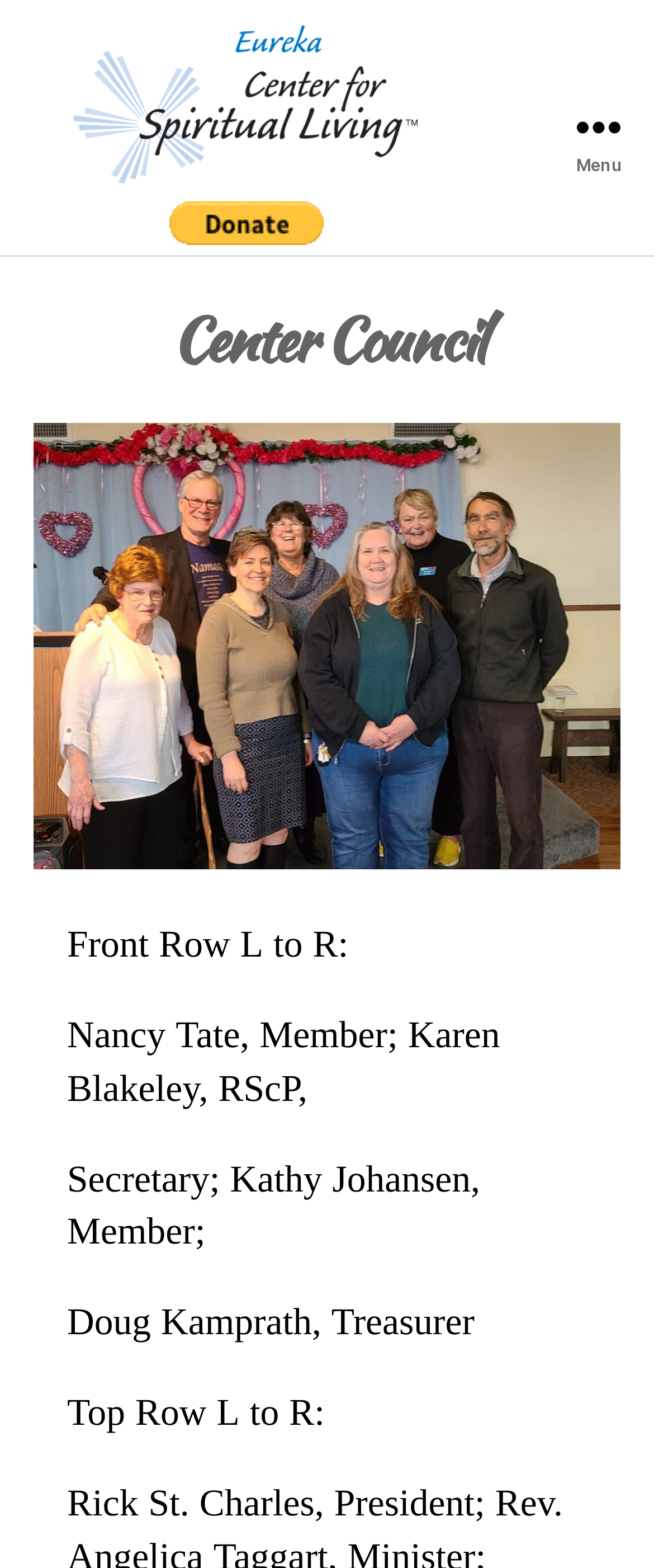Provide a one-word or short-phrase response to the question:
Who is the treasurer?

Doug Kamprath